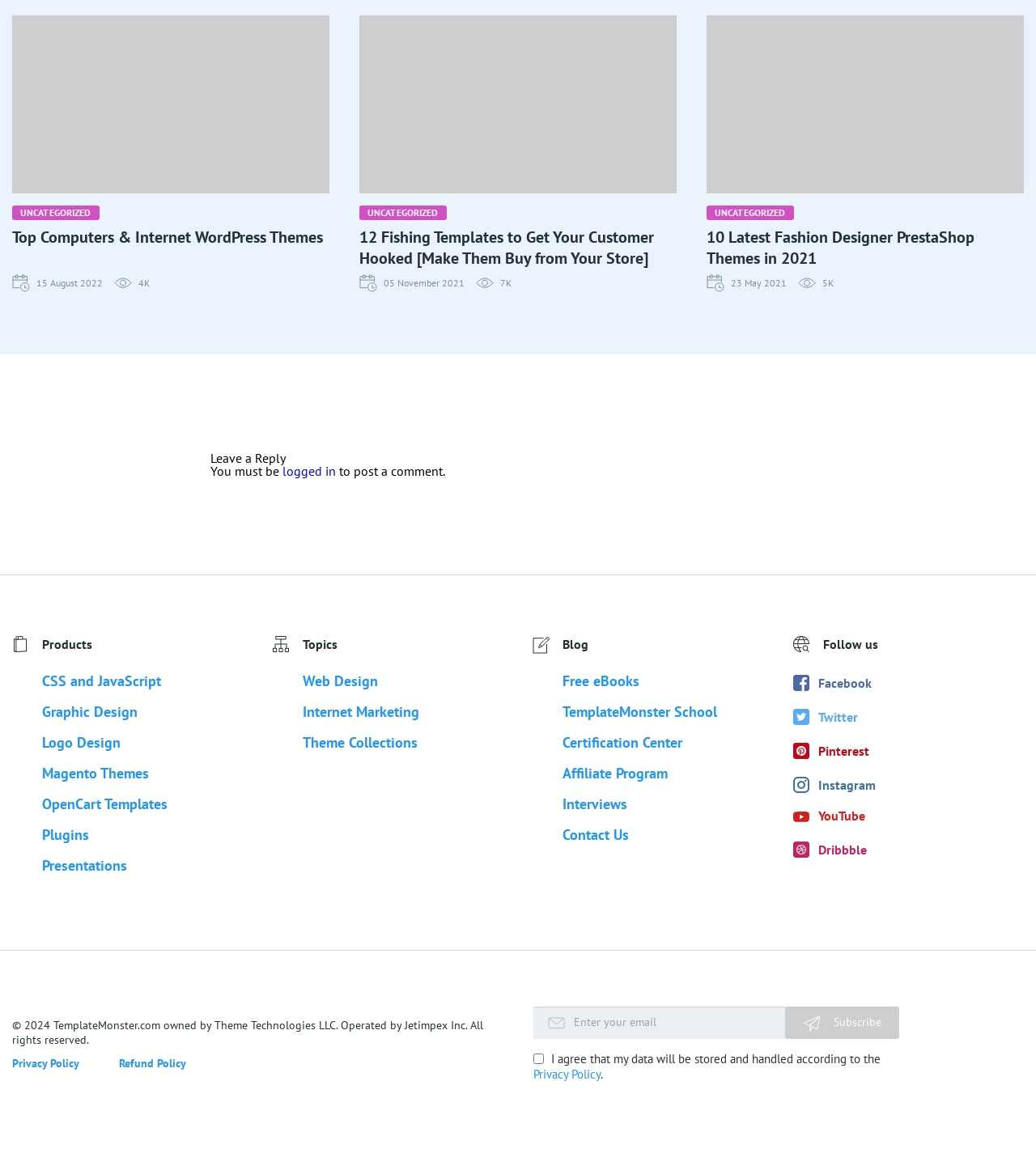Refer to the screenshot and answer the following question in detail:
What is the purpose of the textbox at the bottom of the webpage?

The textbox at the bottom of the webpage has a placeholder text 'Enter your email' and is accompanied by a 'Subscribe' button. This suggests that the purpose of the textbox is to enter an email address to subscribe to a newsletter or service.